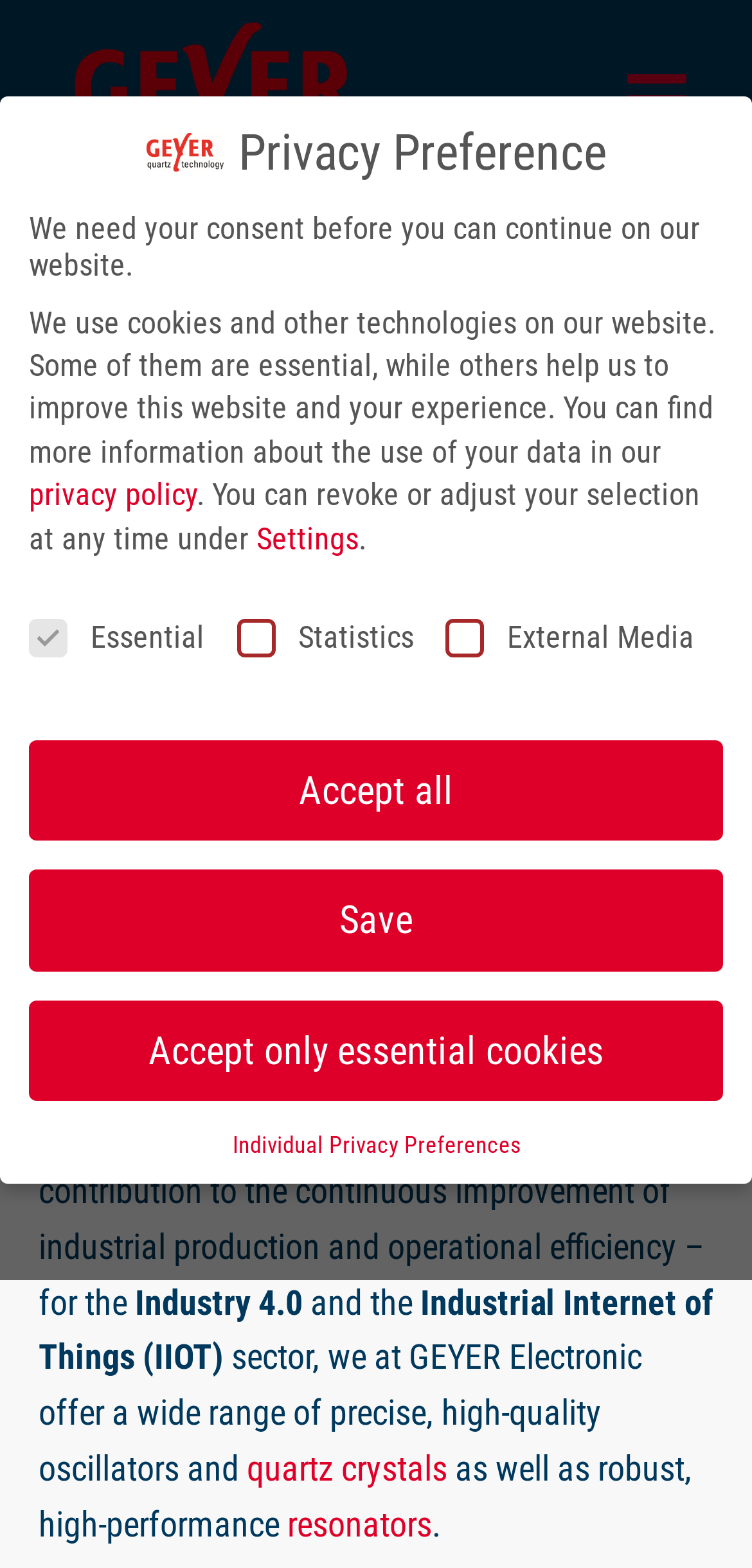What types of products does the company offer?
Please provide a single word or phrase in response based on the screenshot.

Oscillators, crystals, resonators